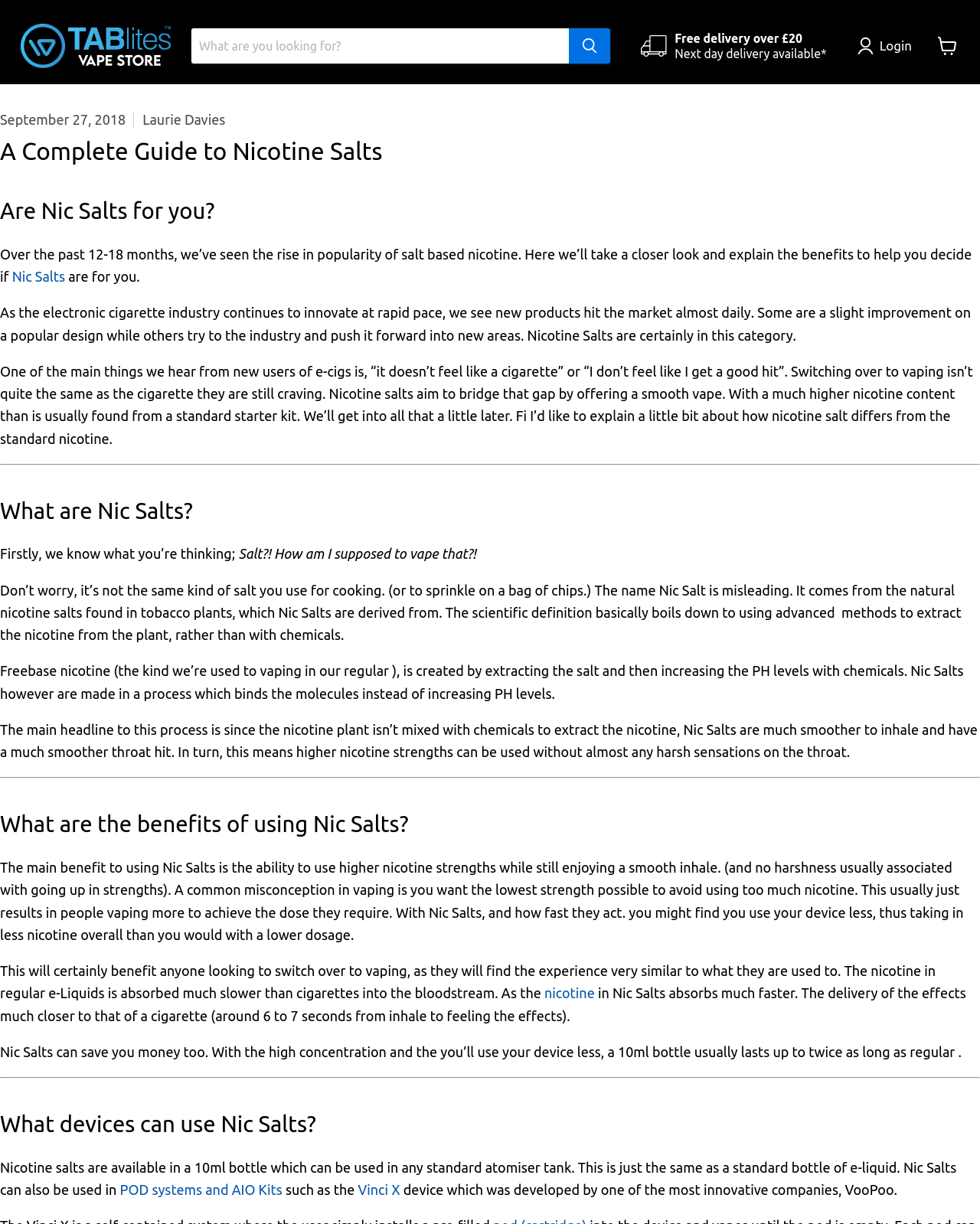Determine the main headline from the webpage and extract its text.

A Complete Guide to Nicotine Salts